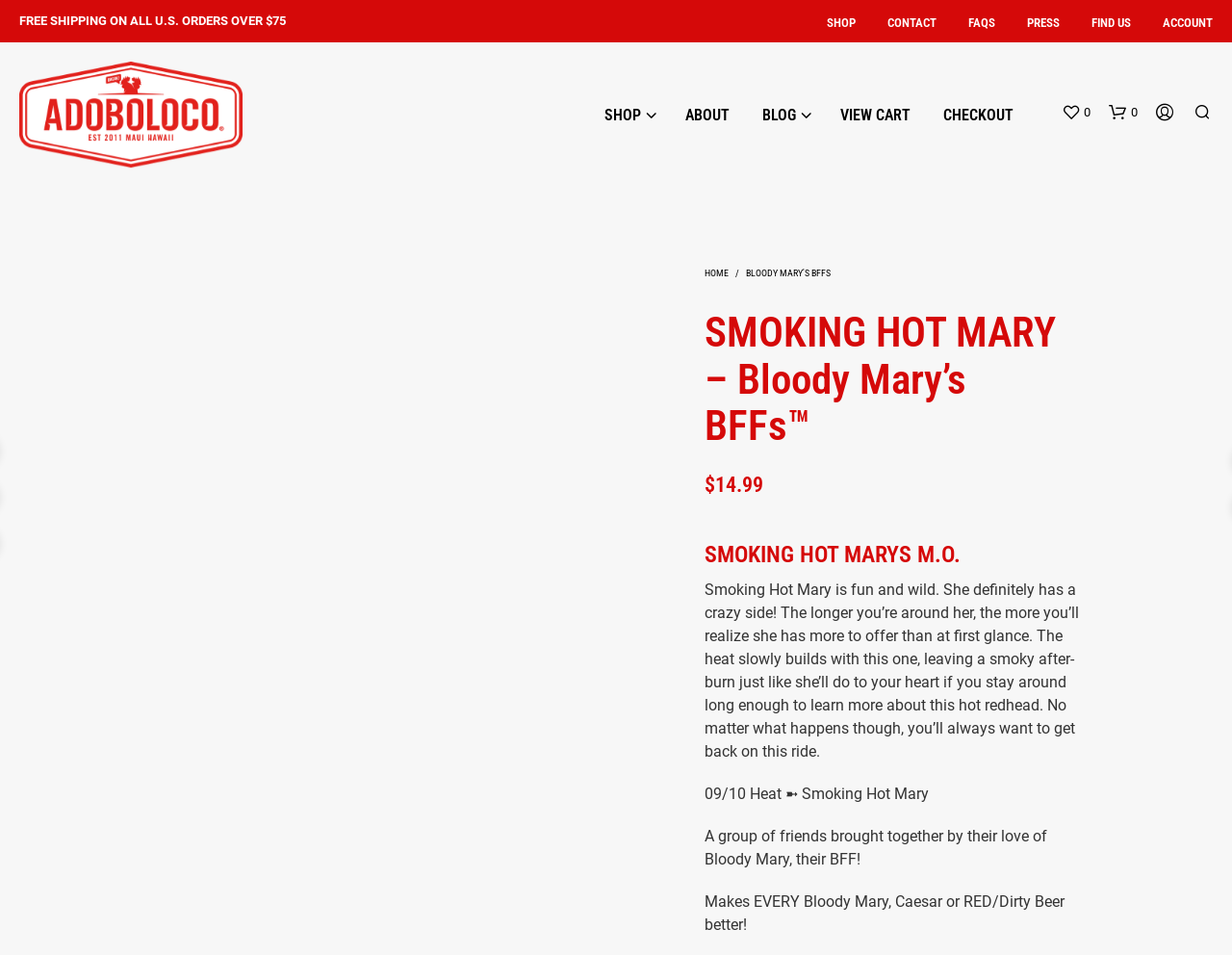Please determine the bounding box coordinates for the element that should be clicked to follow these instructions: "Check the 'wishlist' button".

[0.862, 0.108, 0.885, 0.128]